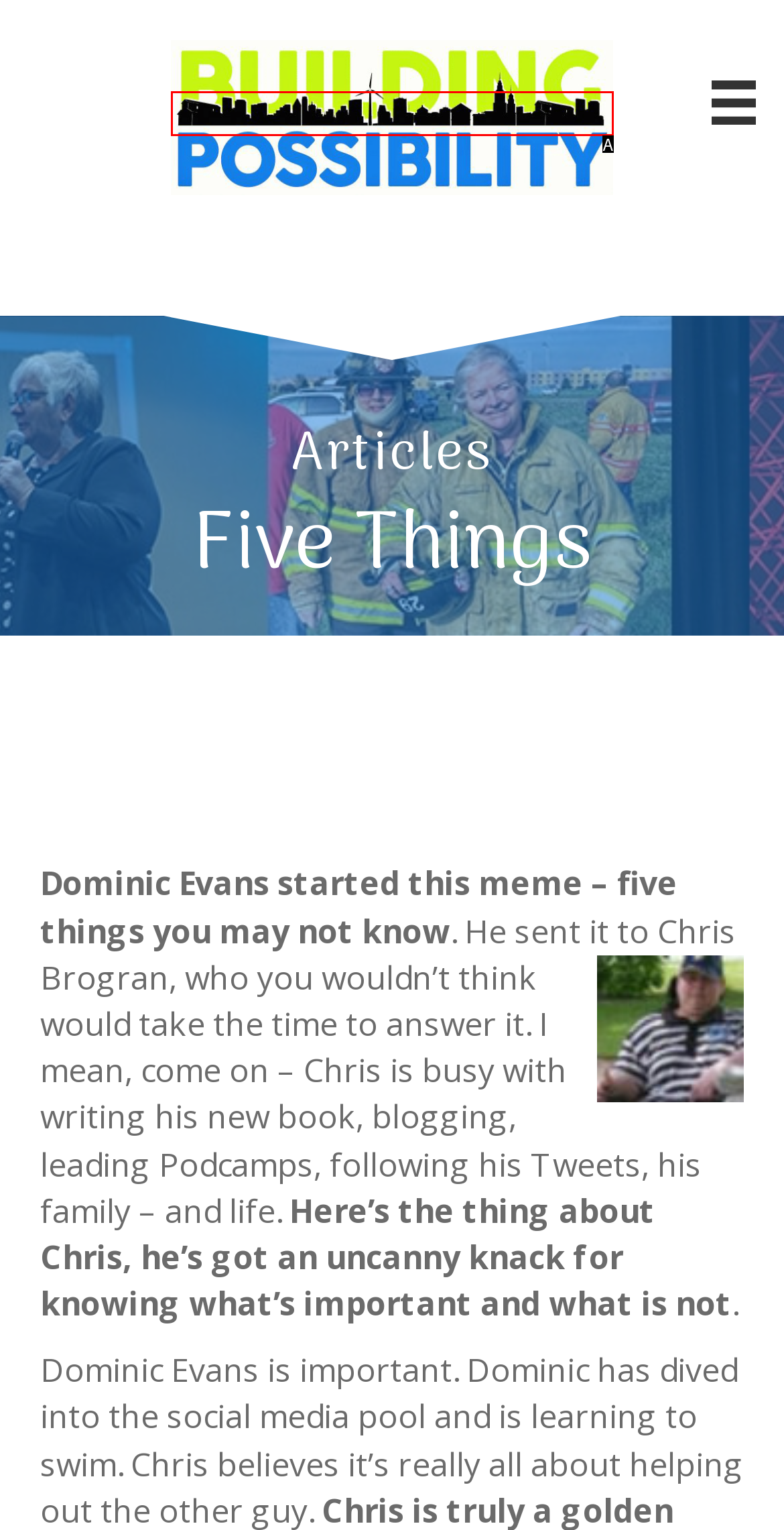Identify the HTML element that corresponds to the following description: alt="logo" title="site-logo". Provide the letter of the correct option from the presented choices.

A